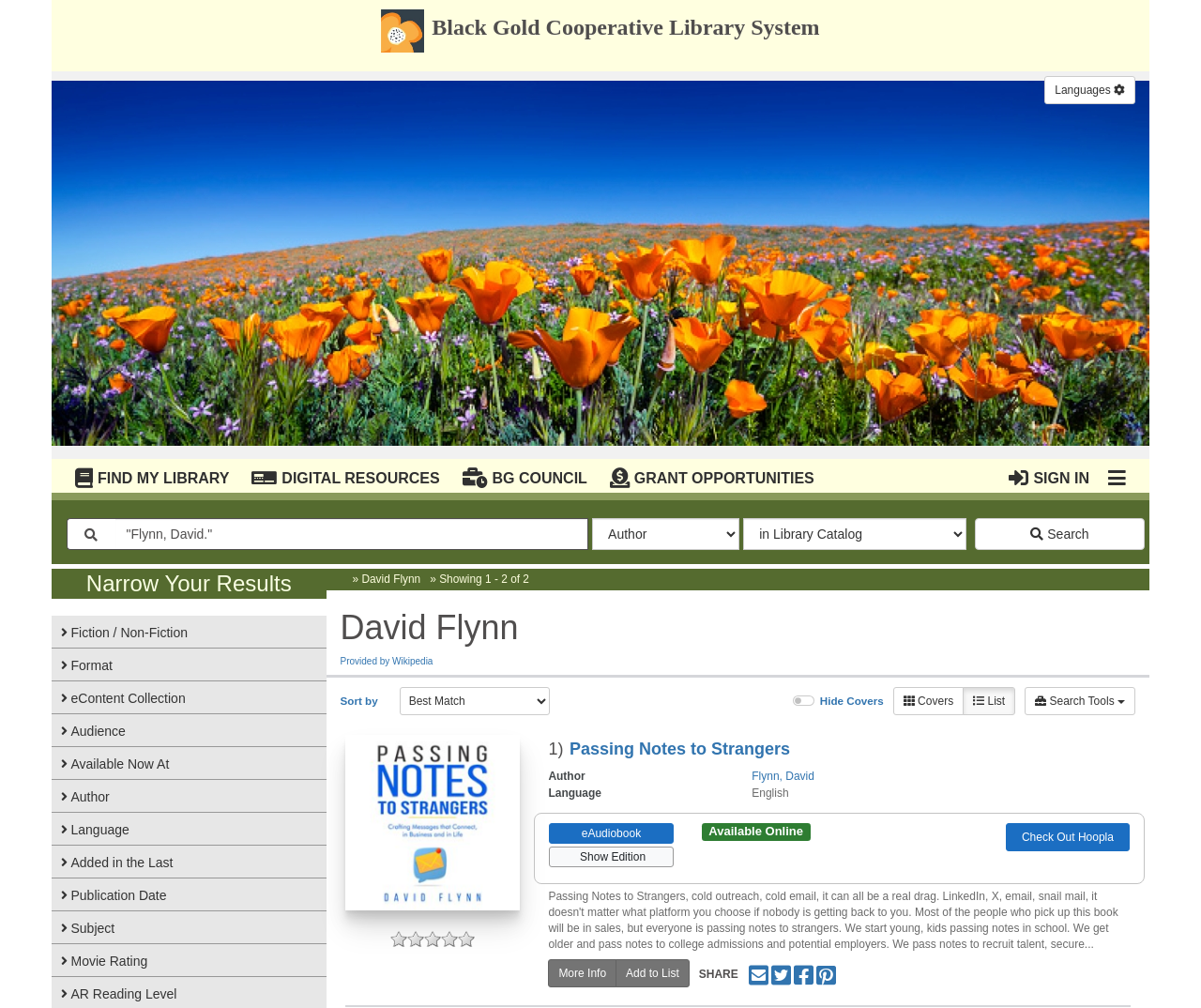Predict the bounding box coordinates of the area that should be clicked to accomplish the following instruction: "Filter by fiction or non-fiction". The bounding box coordinates should consist of four float numbers between 0 and 1, i.e., [left, top, right, bottom].

[0.043, 0.611, 0.271, 0.644]